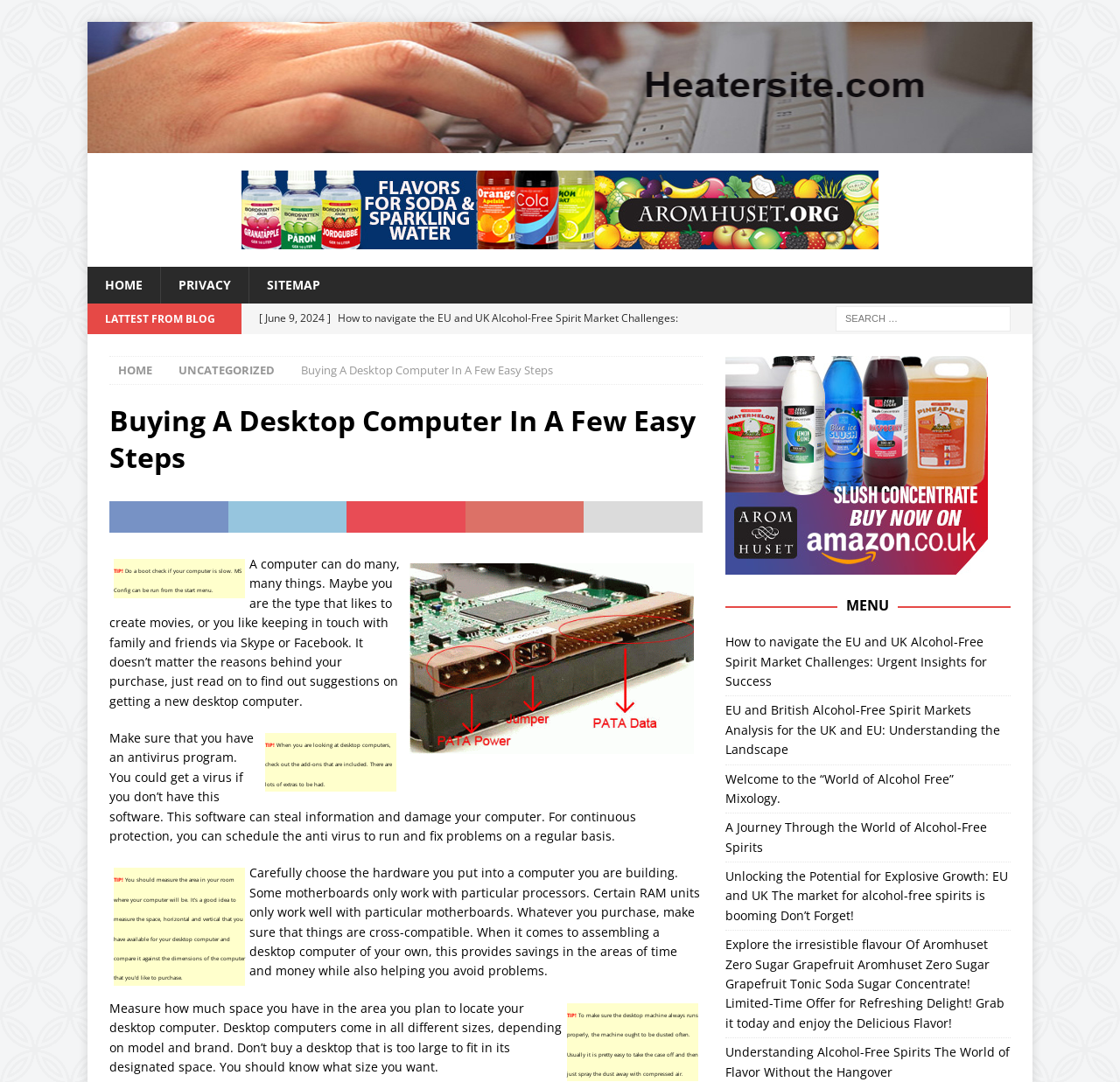Please determine the bounding box coordinates of the element to click on in order to accomplish the following task: "Read the blog post 'How to navigate the EU and UK Alcohol-Free Spirit Market Challenges: Urgent Insights for Success'". Ensure the coordinates are four float numbers ranging from 0 to 1, i.e., [left, top, right, bottom].

[0.231, 0.281, 0.618, 0.336]